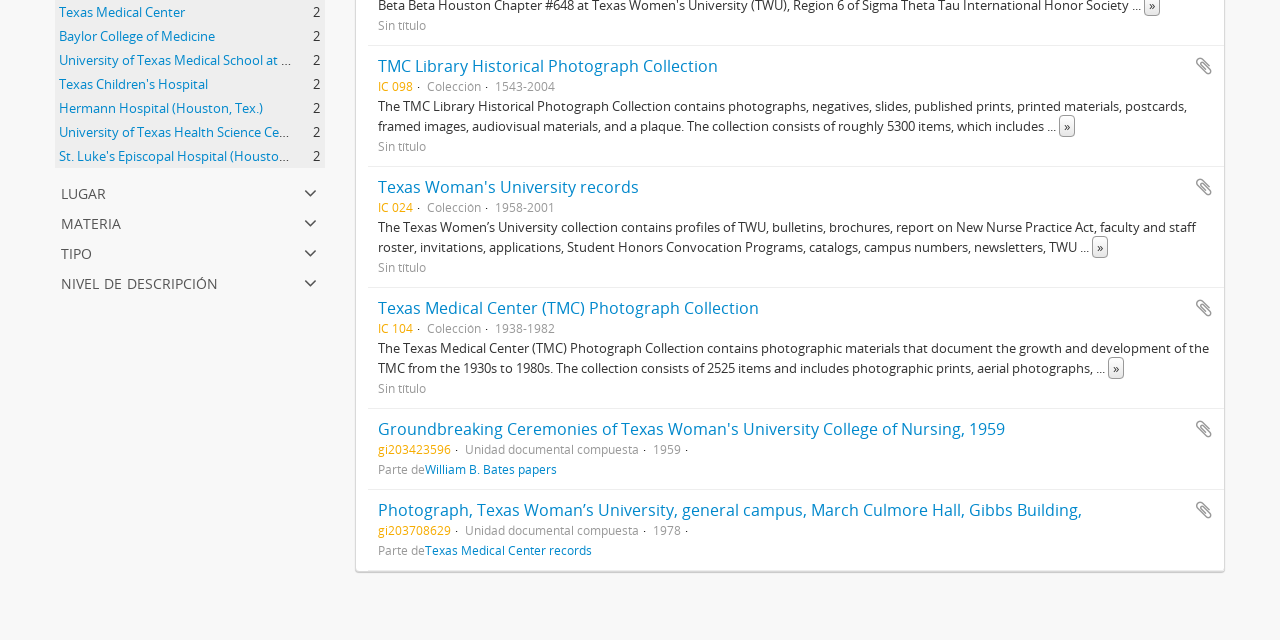Using the provided element description, identify the bounding box coordinates as (top-left x, top-left y, bottom-right x, bottom-right y). Ensure all values are between 0 and 1. Description: Nivel de descripción

[0.043, 0.419, 0.254, 0.466]